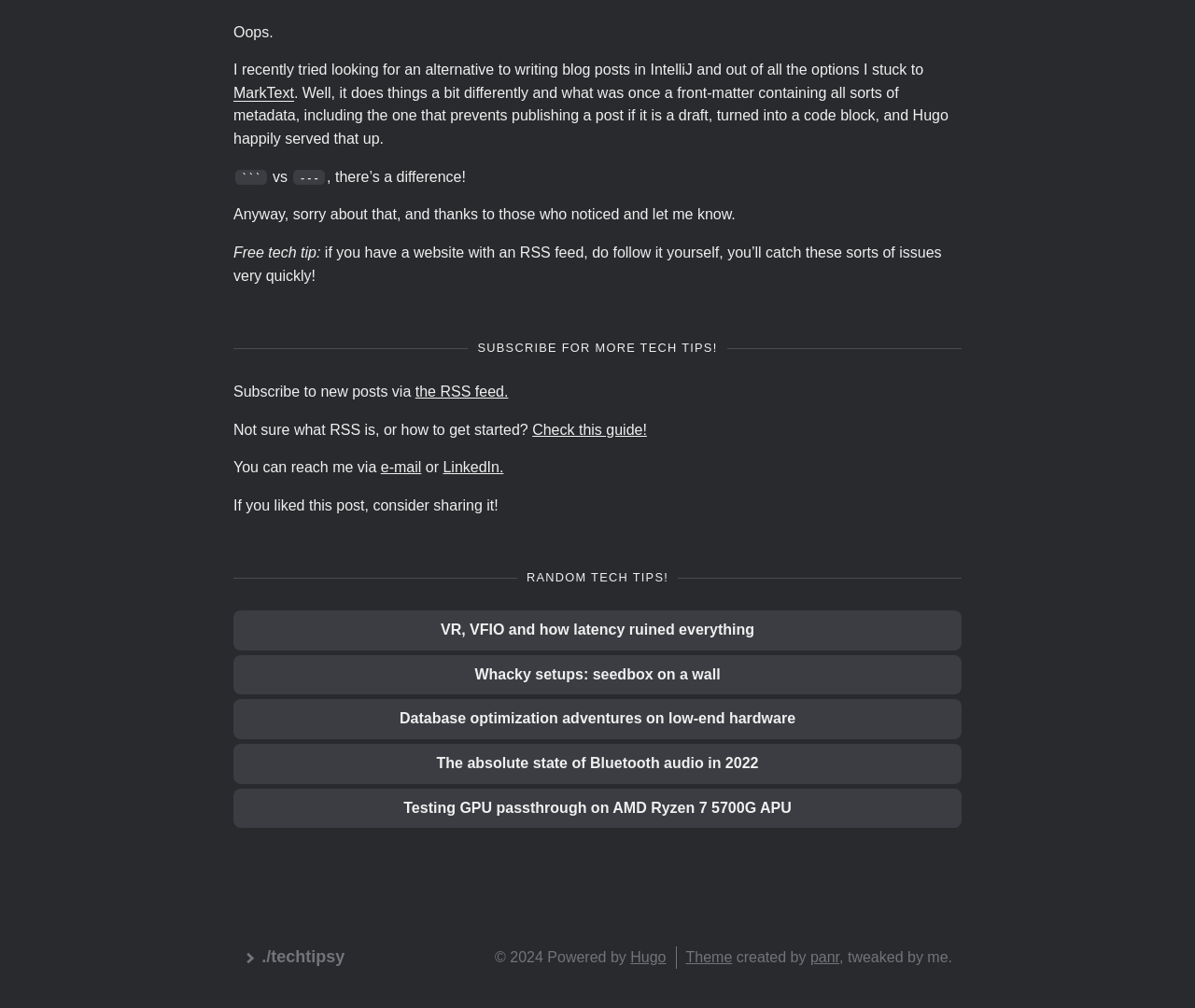Please determine the bounding box of the UI element that matches this description: March 2021. The coordinates should be given as (top-left x, top-left y, bottom-right x, bottom-right y), with all values between 0 and 1.

None